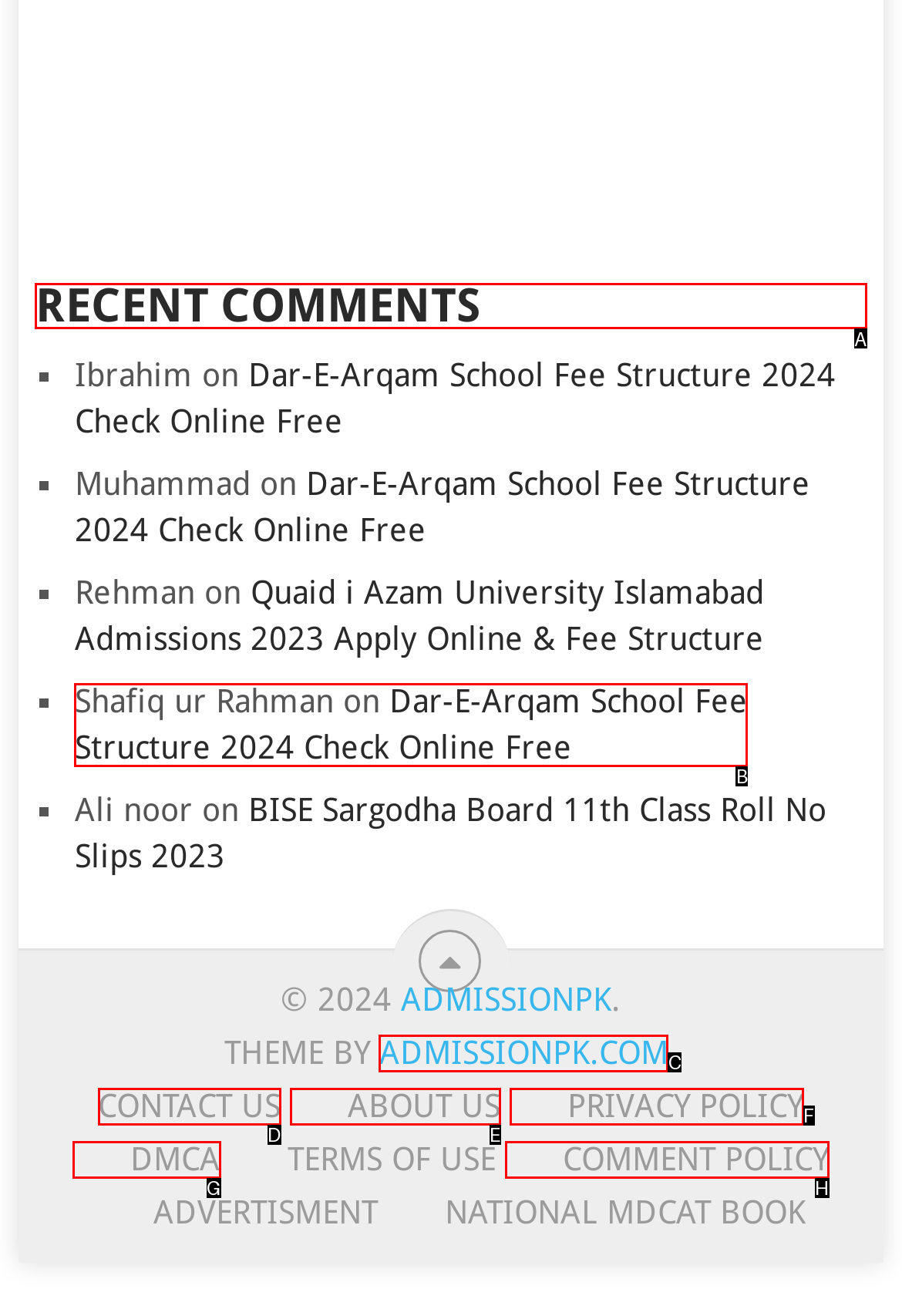Identify the correct lettered option to click in order to perform this task: view recent comments. Respond with the letter.

A